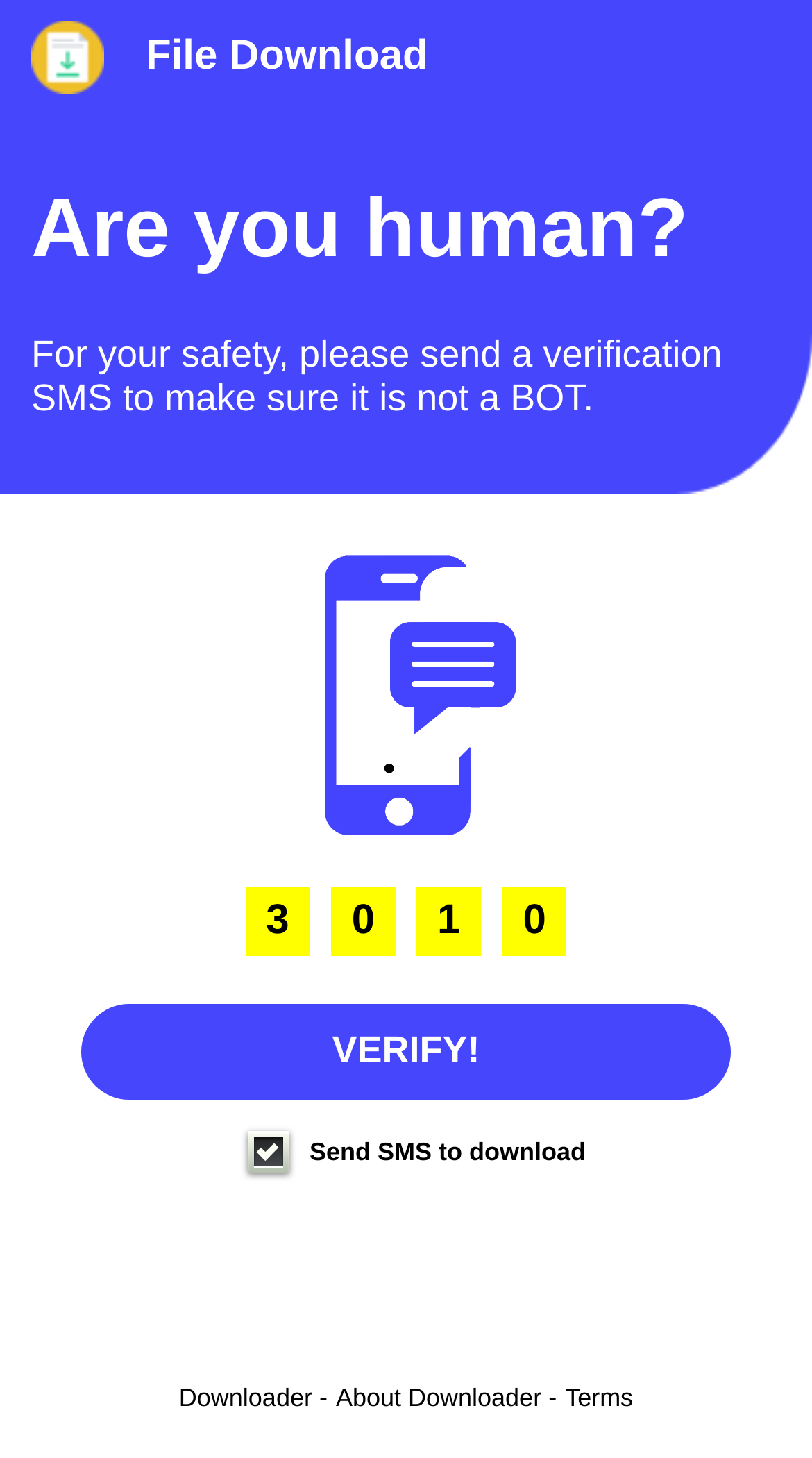What is the action that the user needs to take to download a file? Based on the image, give a response in one word or a short phrase.

Send SMS